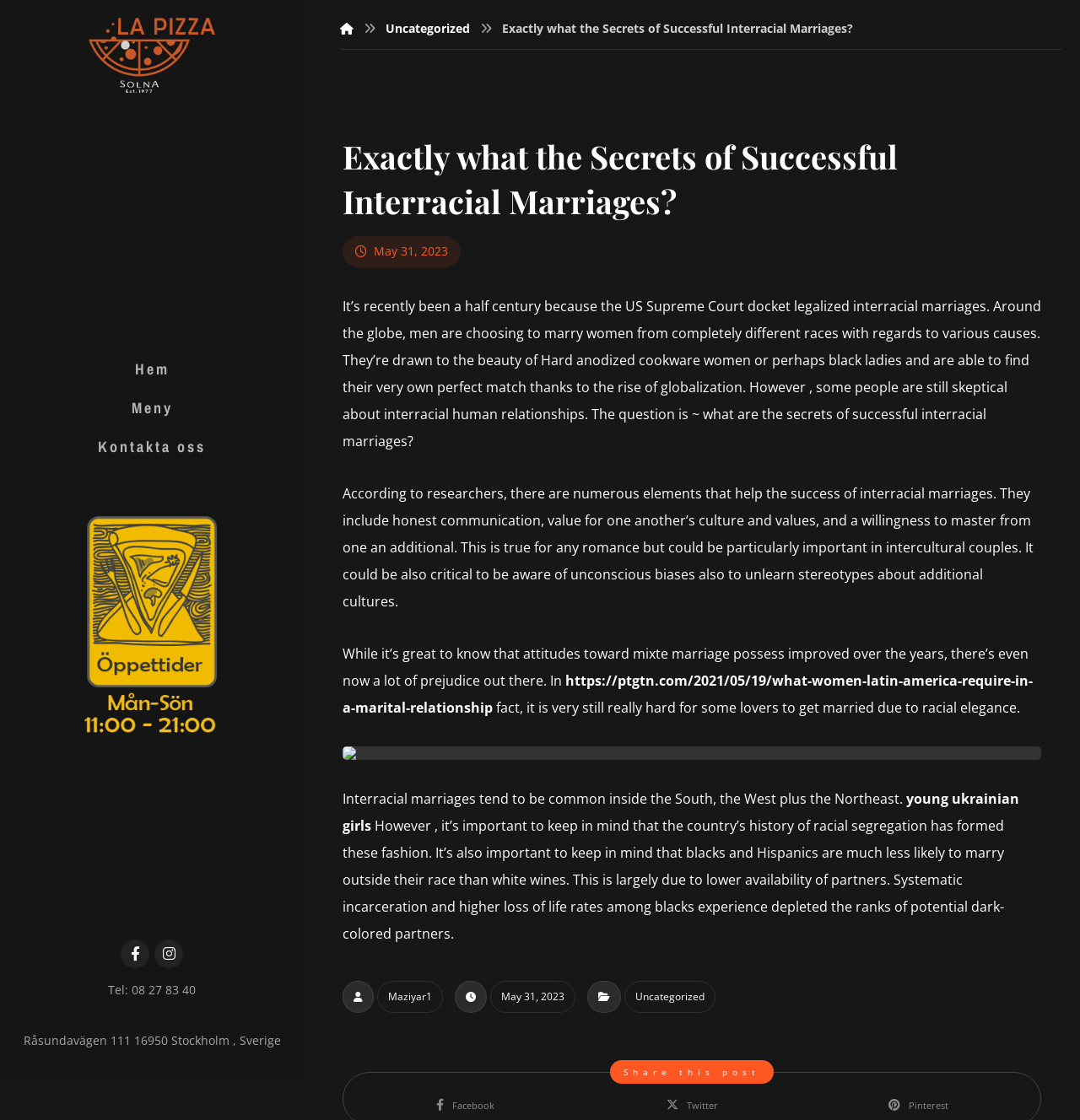Show the bounding box coordinates of the element that should be clicked to complete the task: "Contact us through phone".

[0.1, 0.875, 0.181, 0.892]